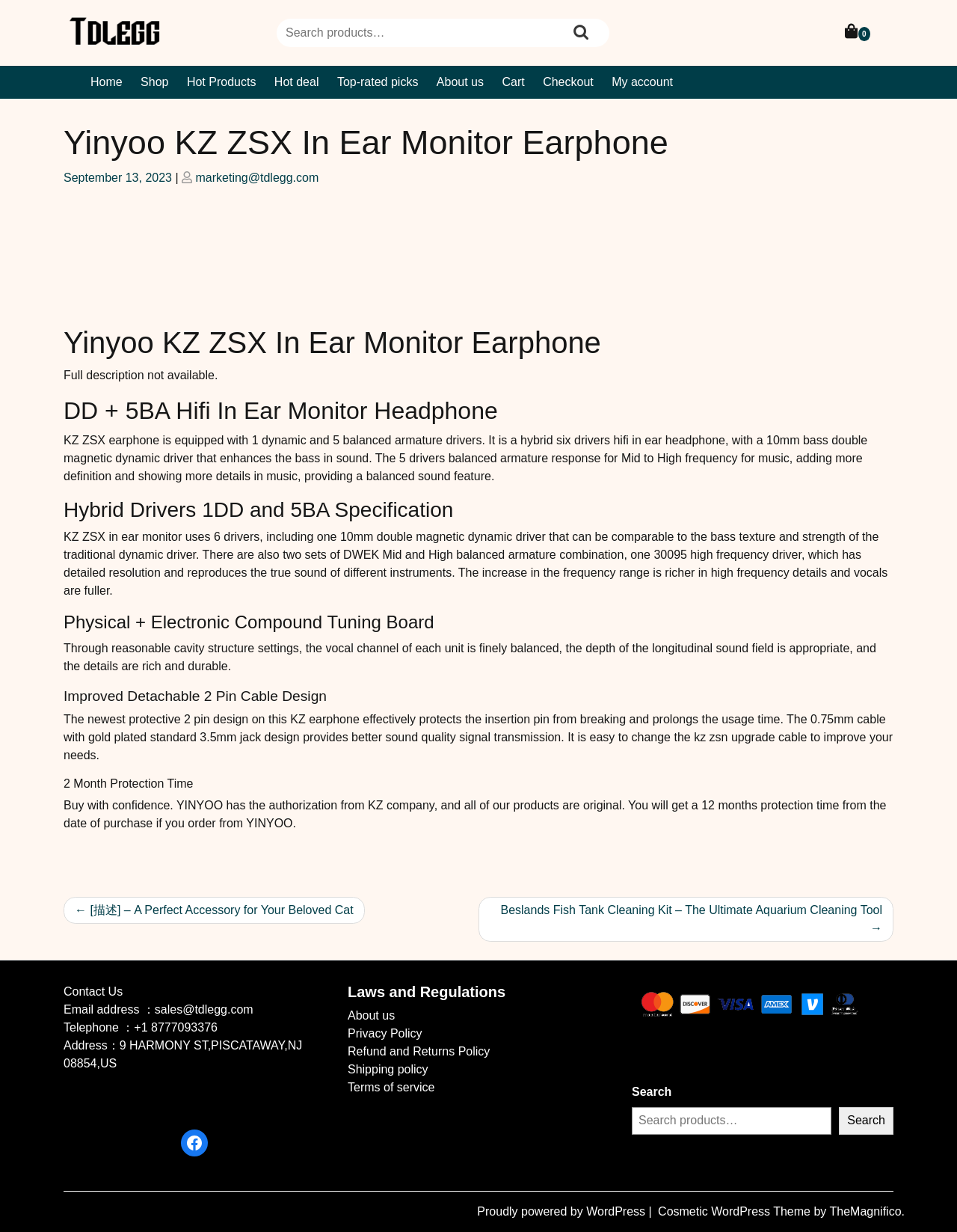Refer to the image and provide an in-depth answer to the question: 
What is the contact email address?

I found the answer by looking at the complementary element with the text 'Contact Us' and then finding the static text element with the email address 'sales@tdlegg.com'.